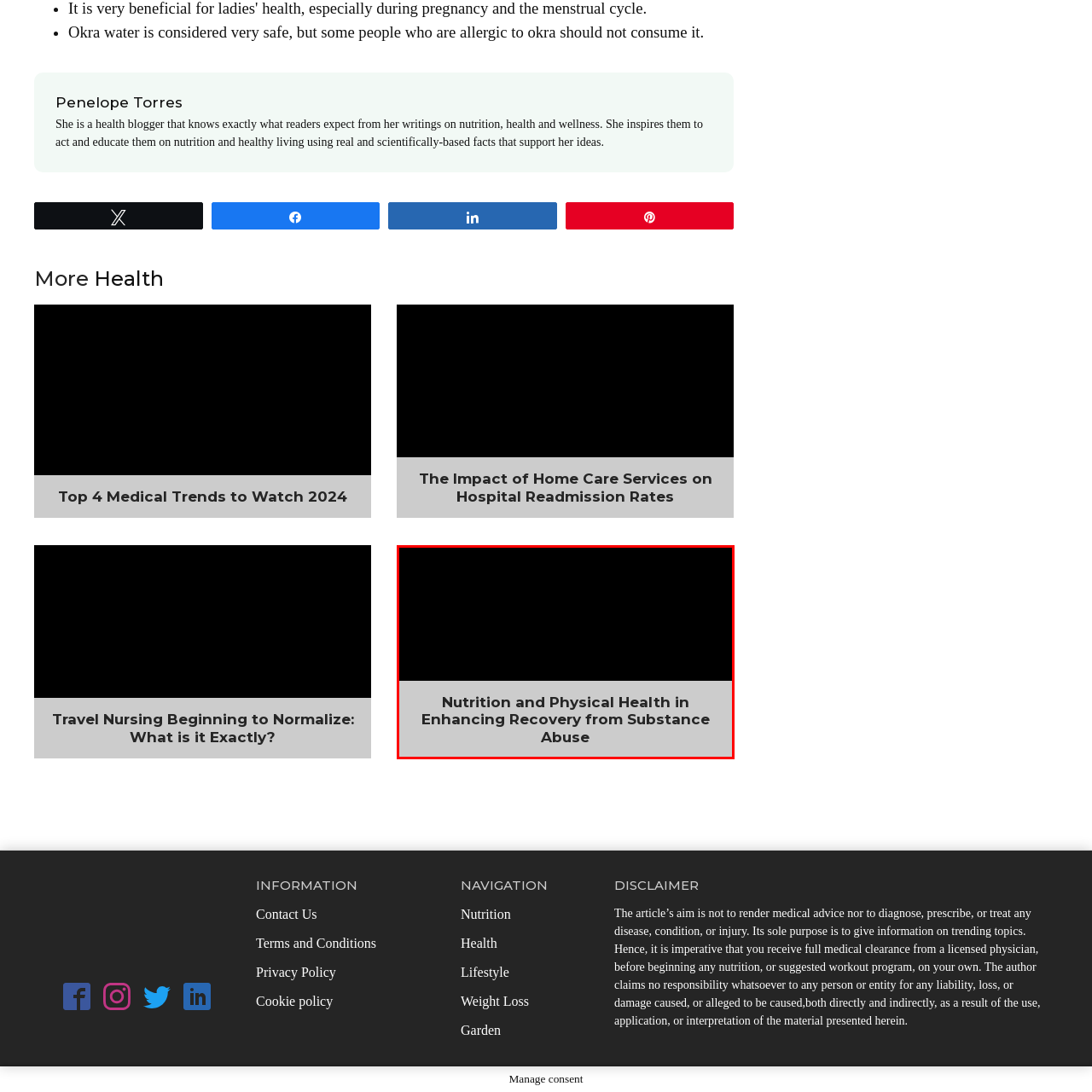What is the purpose of the informative section?
Please closely examine the image within the red bounding box and provide a detailed answer based on the visual information.

The informative section likely aims to educate readers on the importance of proper nutrition as part of a holistic approach to recovery and well-being, suggesting that its purpose is to inform and educate readers about the role of nutrition in the recovery process.